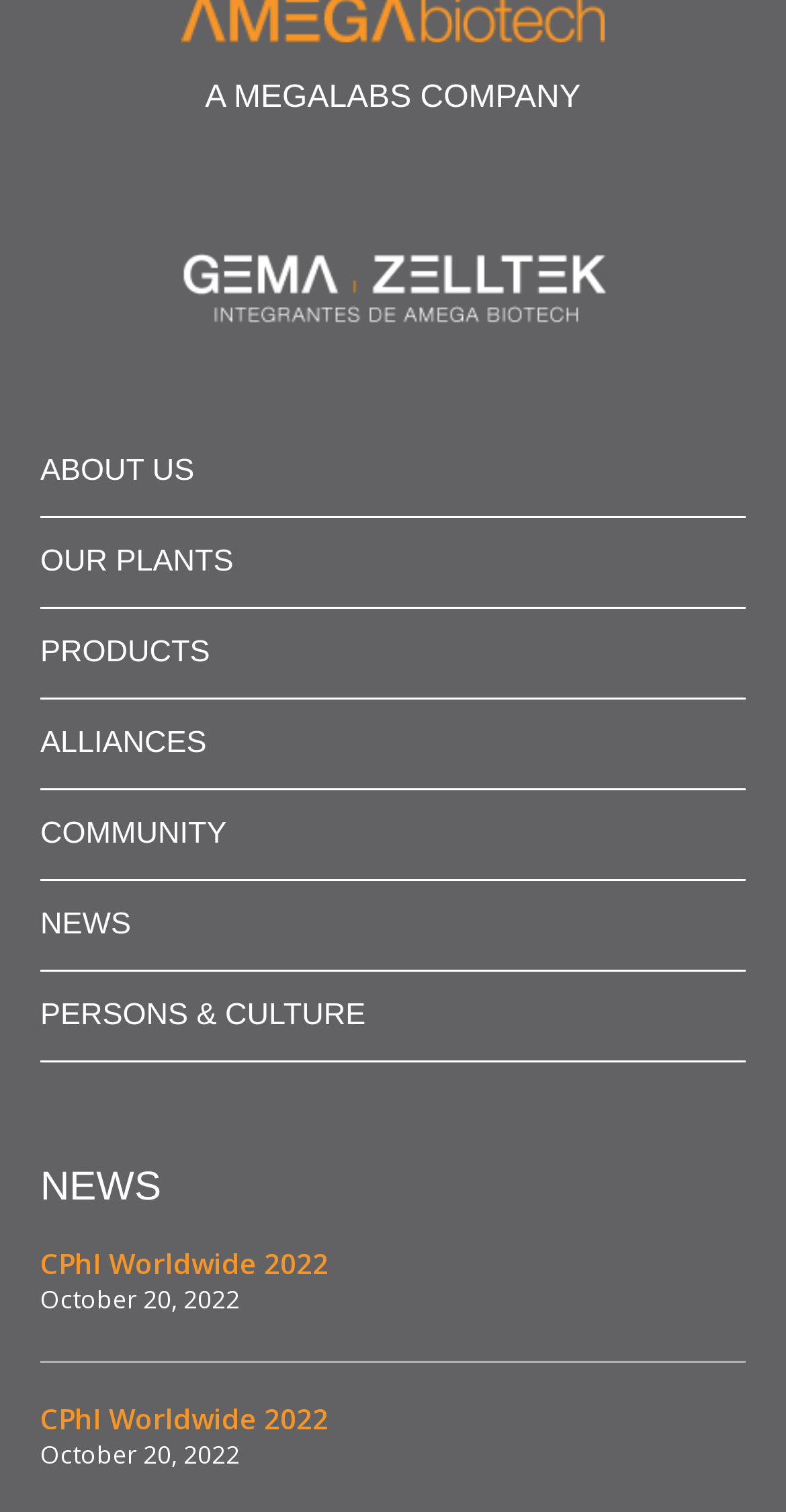What is the company name mentioned at the top of the webpage?
From the image, respond using a single word or phrase.

A MEGALABS COMPANY